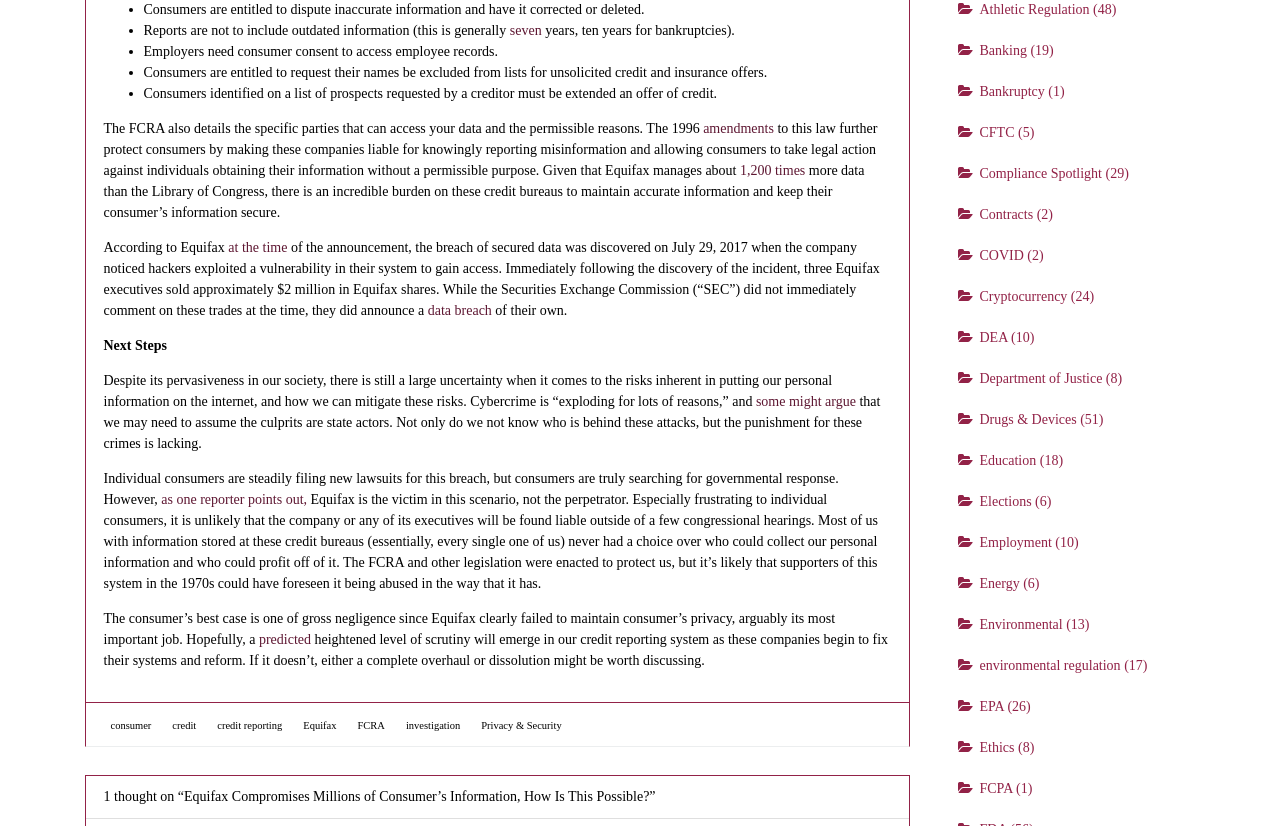Select the bounding box coordinates of the element I need to click to carry out the following instruction: "explore the 'Credit Reporting' category".

[0.17, 0.871, 0.221, 0.885]